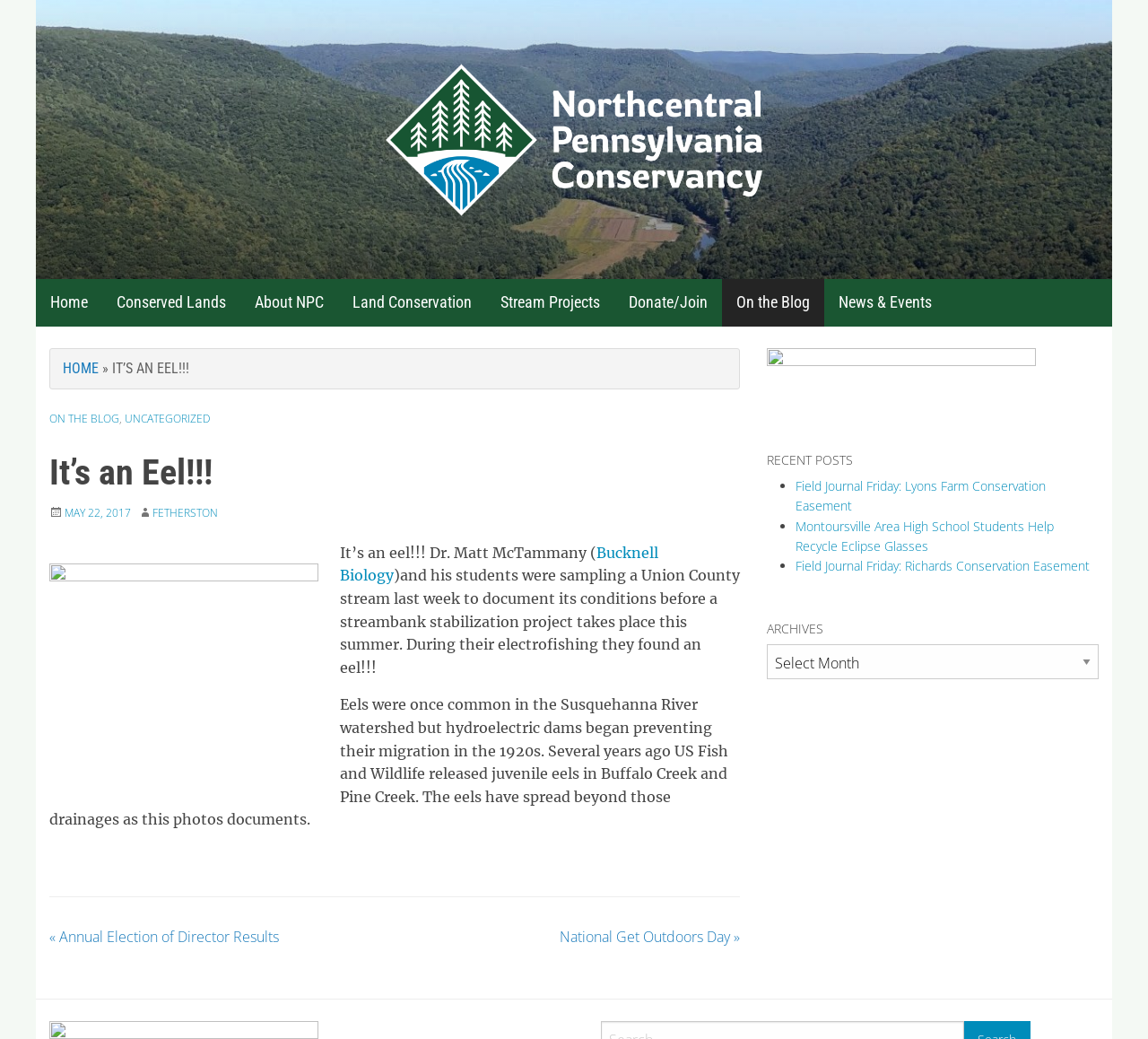Explain the webpage's design and content in an elaborate manner.

The webpage is about the Northcentral Pennsylvania Conservancy, a non-profit organization focused on land conservation and environmental protection. At the top of the page, there is a logo and a navigation menu with links to different sections of the website, including "Home", "Conserved Lands", "About NPC", and more.

Below the navigation menu, there is a main content area with an article titled "It's an Eel!!!". The article is about a recent discovery of an eel in a Union County stream by Dr. Matt McTammany and his students from Bucknell Biology. The article explains that eels were once common in the Susquehanna River watershed but were prevented from migrating by hydroelectric dams in the 1920s. The article also mentions that US Fish and Wildlife released juvenile eels in Buffalo Creek and Pine Creek several years ago, and that the eels have now spread beyond those drainages.

To the right of the main content area, there is a sidebar with a list of recent posts, including "Field Journal Friday: Lyons Farm Conservation Easement", "Montoursville Area High School Students Help Recycle Eclipse Glasses", and "Field Journal Friday: Richards Conservation Easement". Below the list of recent posts, there is an archives section with a dropdown menu.

At the bottom of the page, there is a footer section with links to other articles, including "Annual Election of Director Results" and "National Get Outdoors Day".